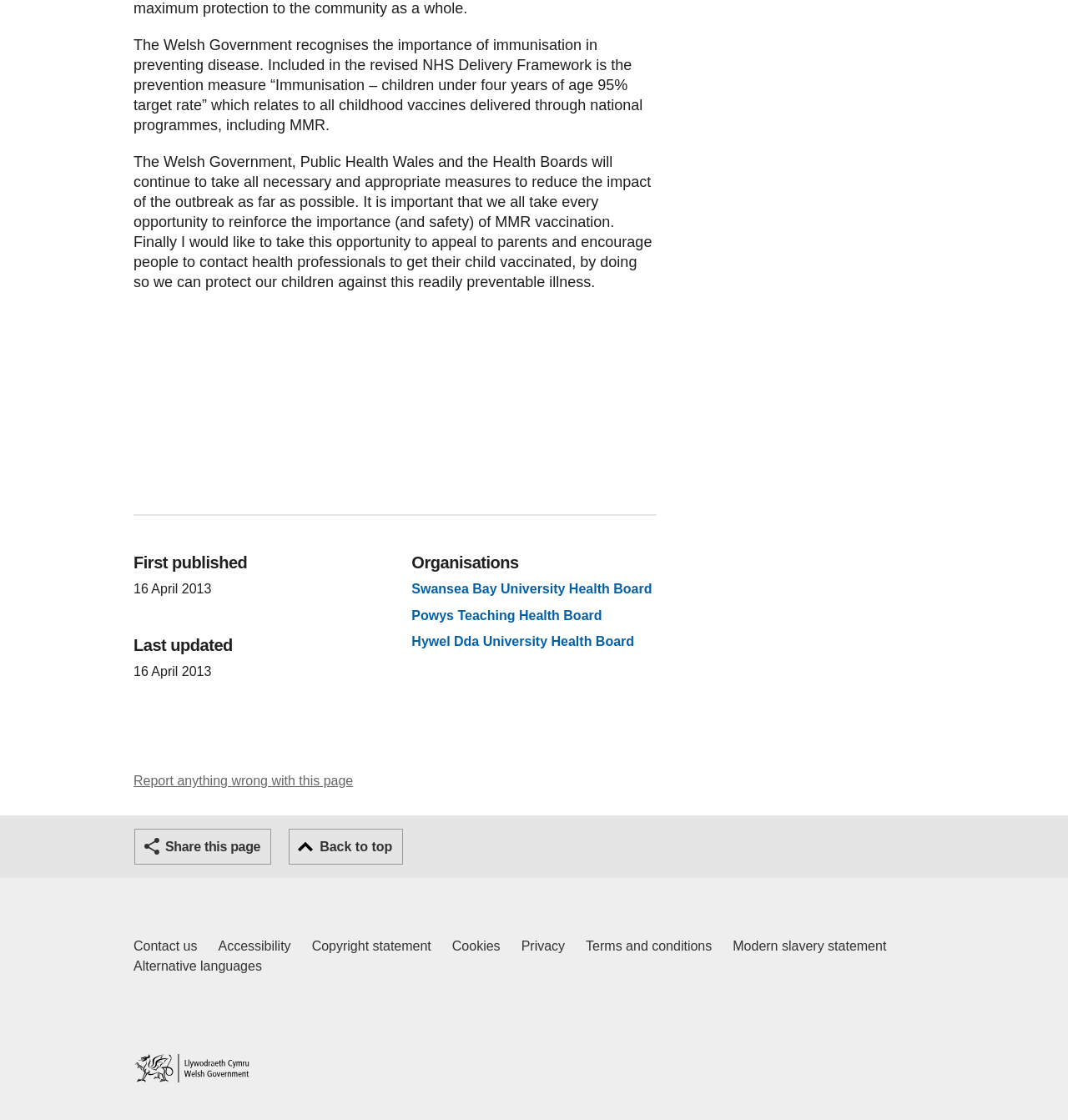What is the purpose of the 'Report anything wrong with this page' link?
Kindly give a detailed and elaborate answer to the question.

The answer can be inferred from the text of the link 'Report anything wrong with this page', which suggests that it is used to report problems or errors with the webpage.